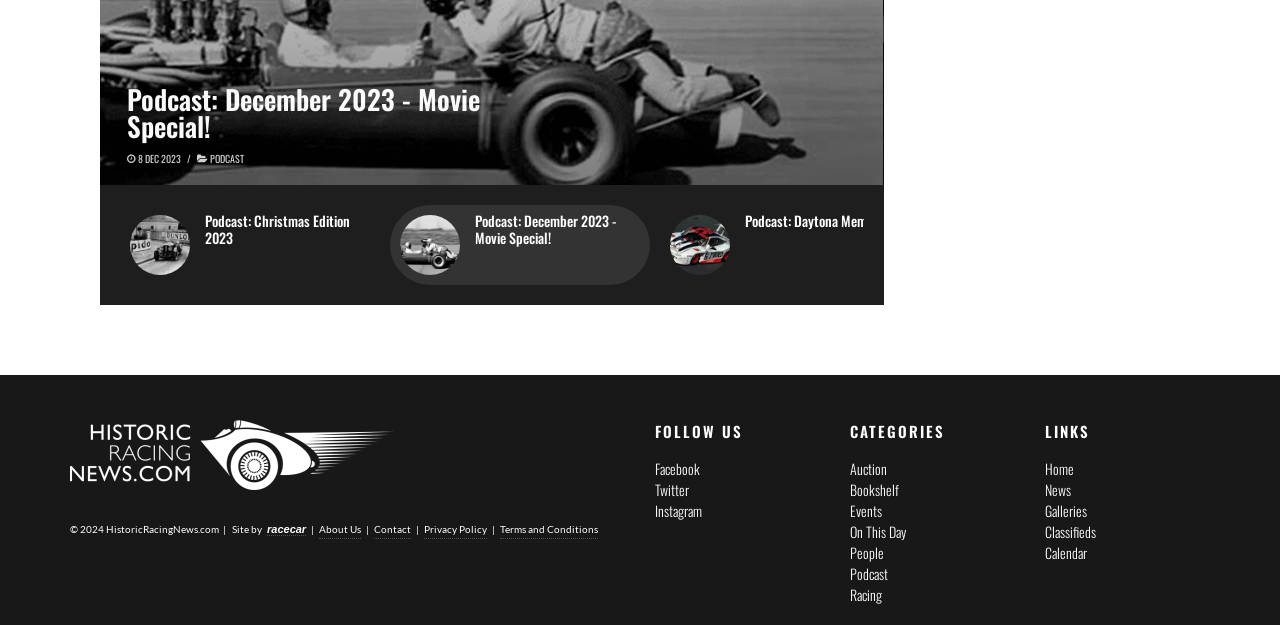Identify the bounding box coordinates necessary to click and complete the given instruction: "Follow on Facebook".

[0.512, 0.732, 0.547, 0.766]